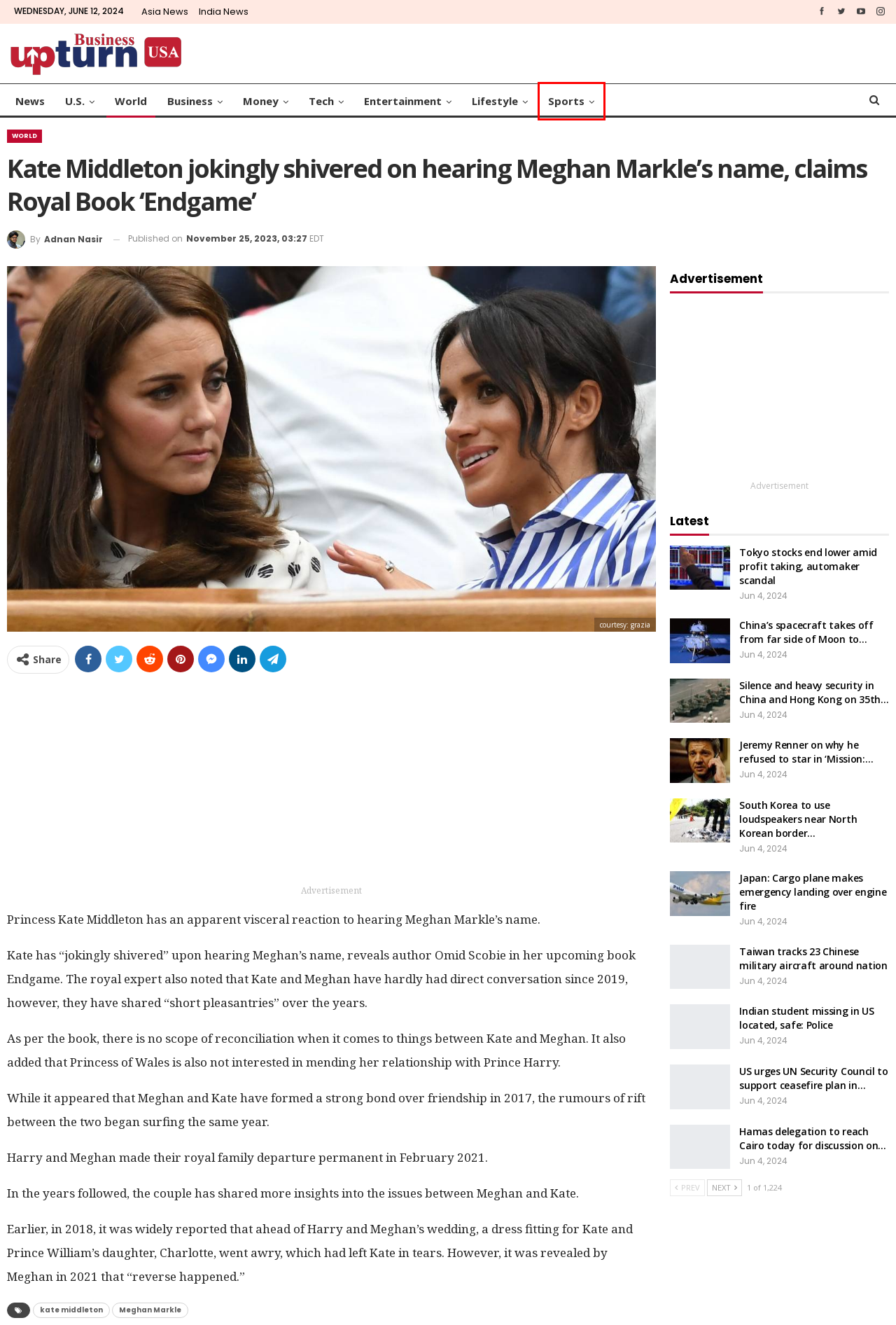You are given a webpage screenshot where a red bounding box highlights an element. Determine the most fitting webpage description for the new page that loads after clicking the element within the red bounding box. Here are the candidates:
A. Adnan Nasir, Author at Business Upturn USA
B. China's spacecraft takes off from far side of Moon to bring home first samples - Business Upturn USA
C. Business Upturn Asia - Breaking News and Latest Updates in Tech, Defence, Geopolitics, and Economy
D. Lifestyle Archives - Business Upturn USA
E. Sports Archives - Business Upturn USA
F. Tech Archives - Business Upturn USA
G. World Archives - Business Upturn USA
H. U.S. Archives - Business Upturn USA

E